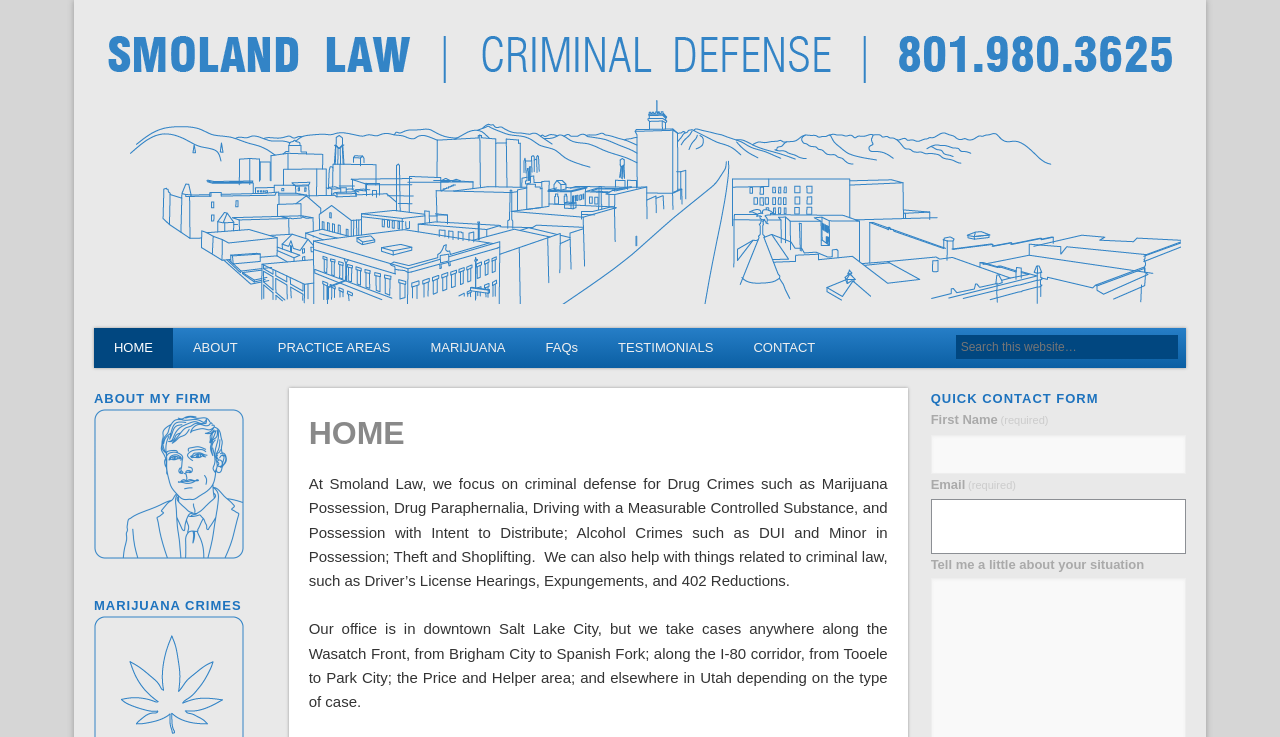Provide the bounding box coordinates for the UI element that is described as: "7,500,000 metric tons".

None